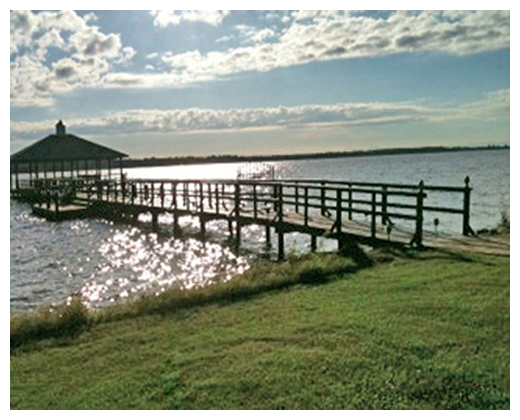What is the color of the sky? Look at the image and give a one-word or short phrase answer.

Partly cloudy